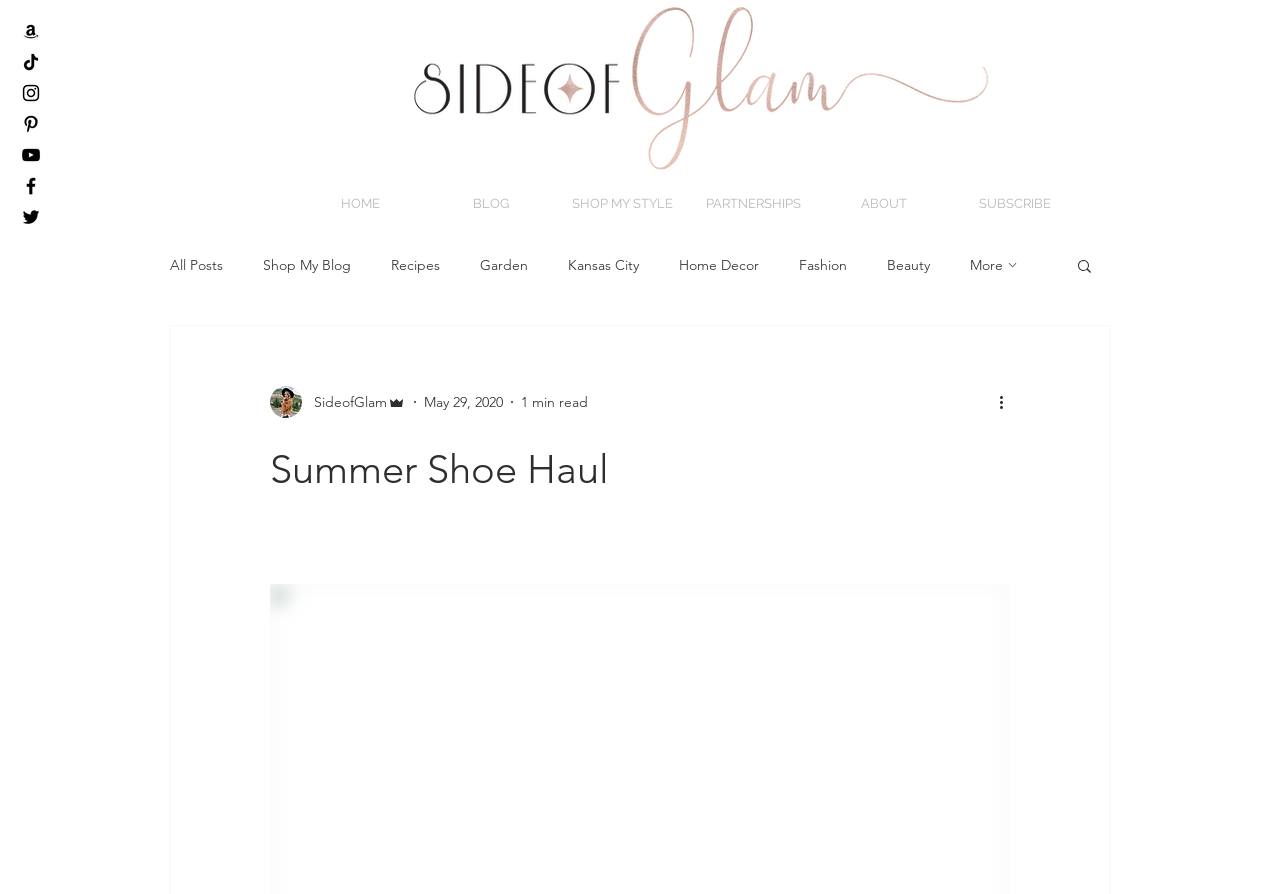Respond to the question below with a single word or phrase: How many social media links are there?

5